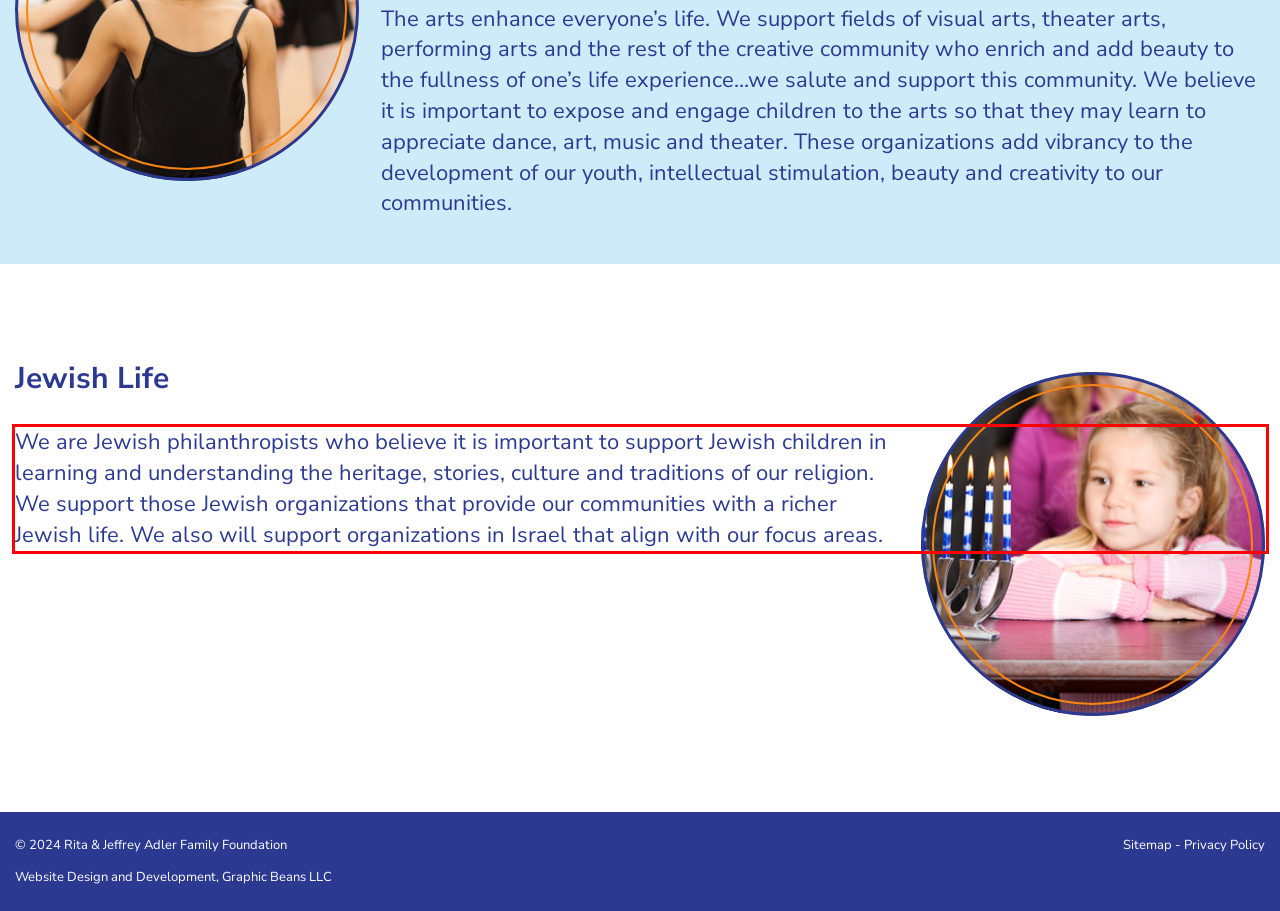Within the screenshot of the webpage, locate the red bounding box and use OCR to identify and provide the text content inside it.

We are Jewish philanthropists who believe it is important to support Jewish children in learning and understanding the heritage, stories, culture and traditions of our religion. We support those Jewish organizations that provide our communities with a richer Jewish life. We also will support organizations in Israel that align with our focus areas.